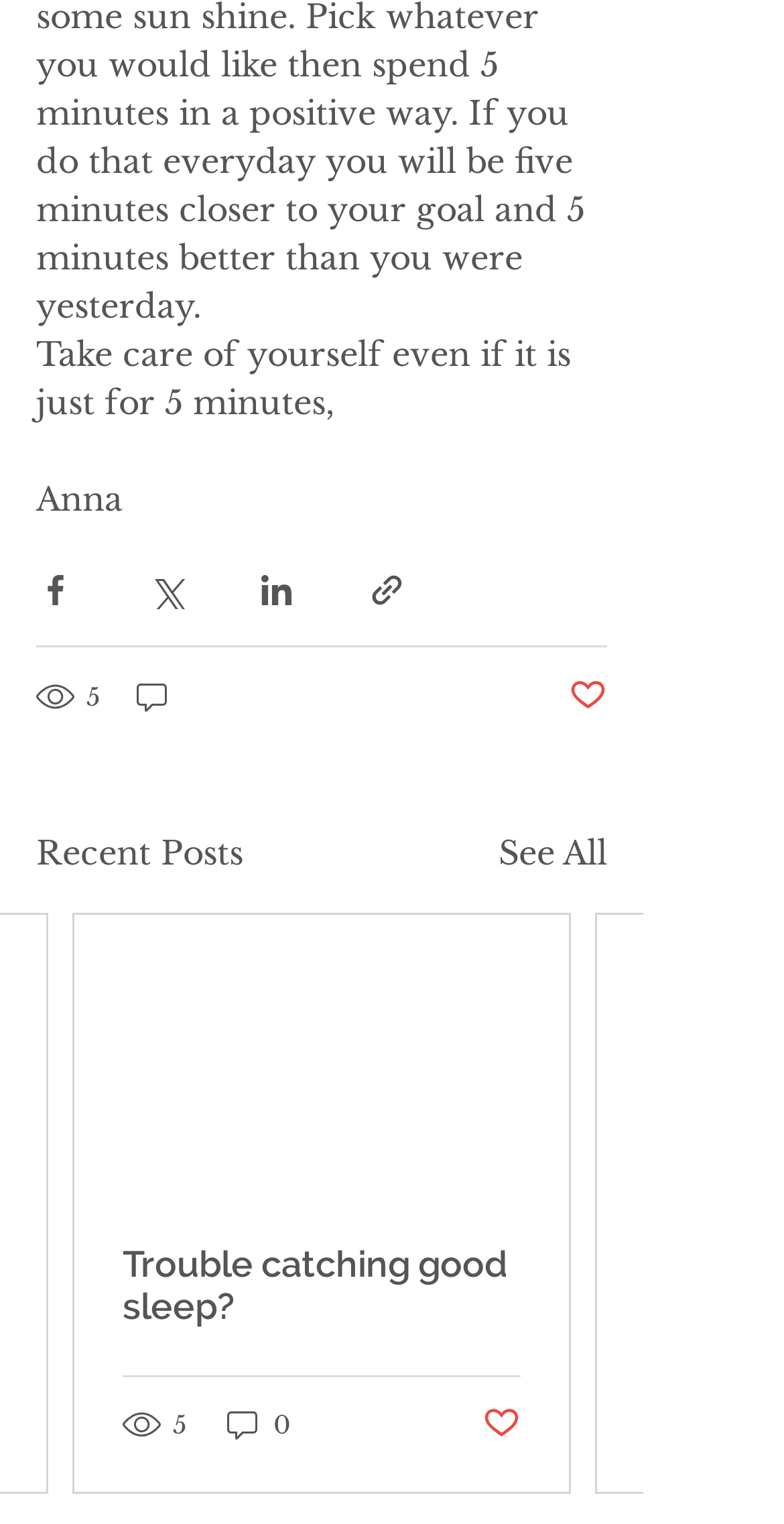Based on the element description, predict the bounding box coordinates (top-left x, top-left y, bottom-right x, bottom-right y) for the UI element in the screenshot: aria-label="Share via Facebook"

[0.046, 0.375, 0.095, 0.4]